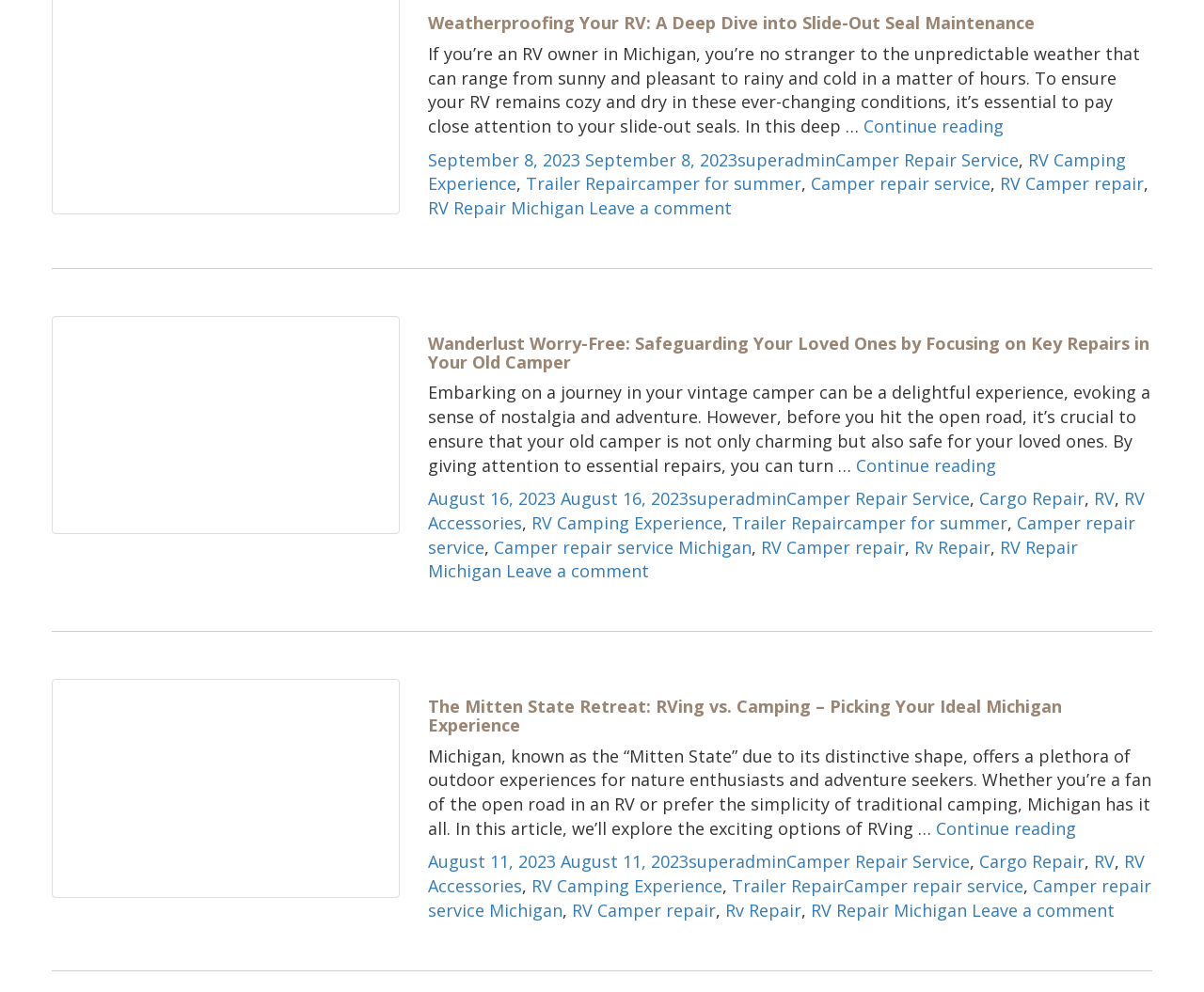What is the date of the third article?
Using the image provided, answer with just one word or phrase.

August 11, 2023